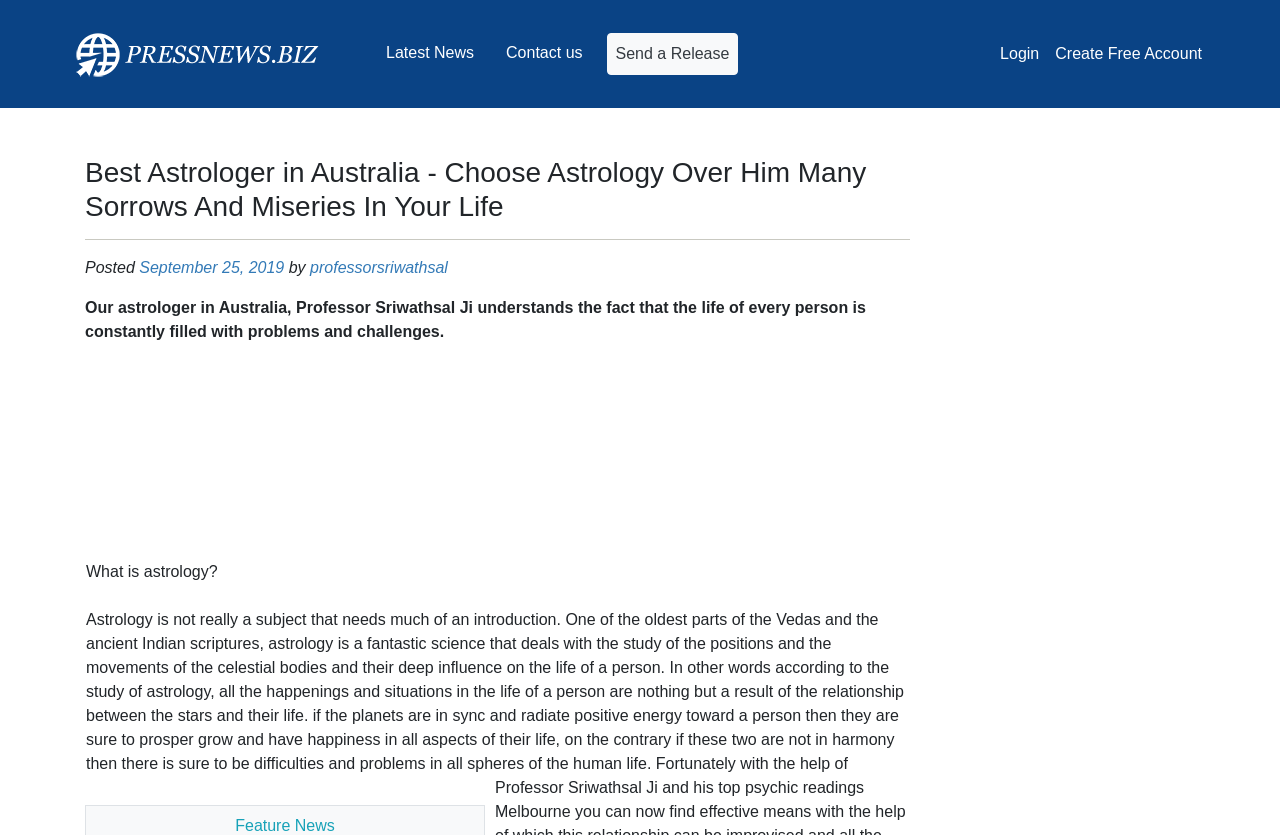Can you show the bounding box coordinates of the region to click on to complete the task described in the instruction: "click on the 'PFRree' link"?

[0.055, 0.029, 0.252, 0.101]